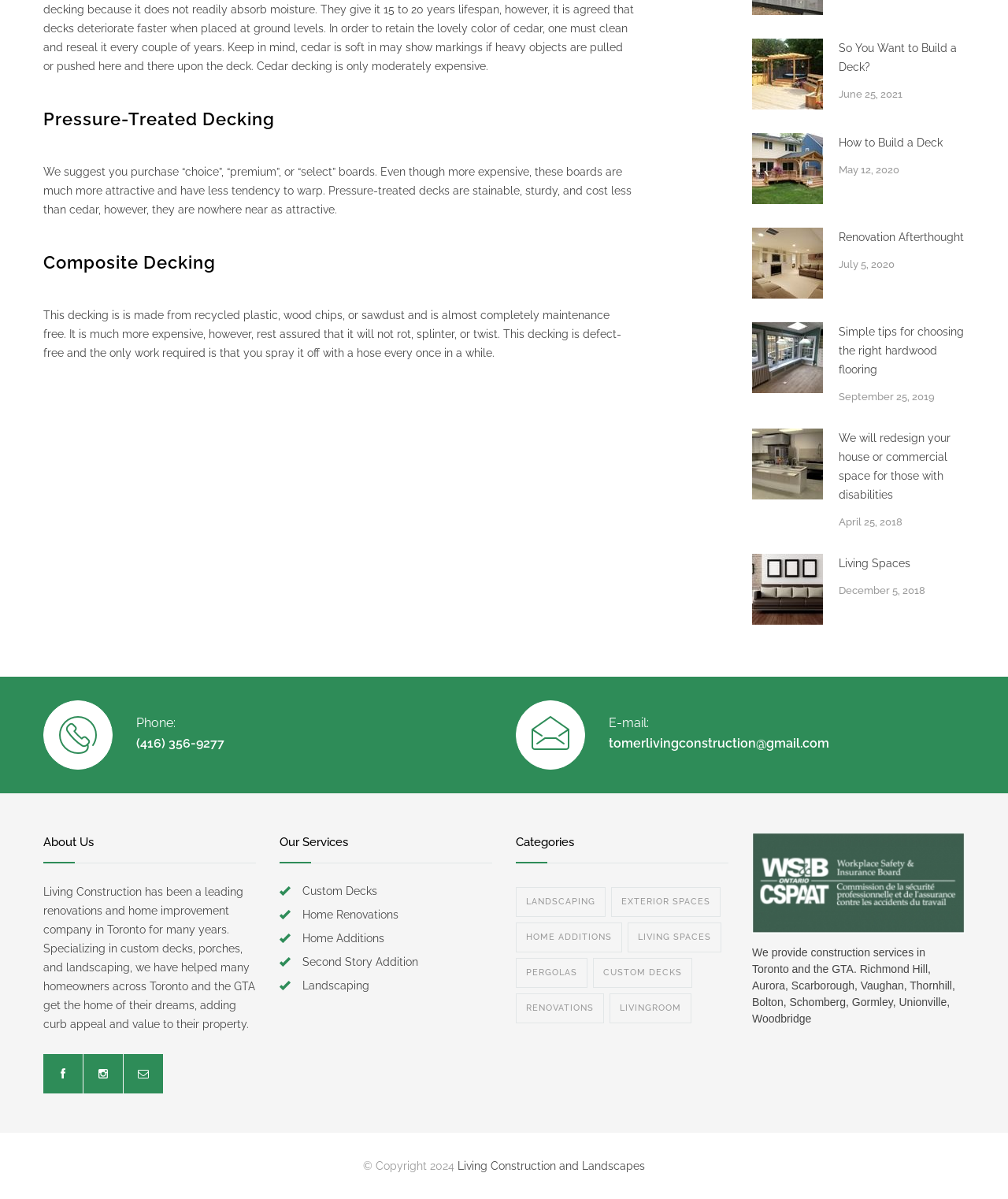What is the company's email address?
Please give a detailed answer to the question using the information shown in the image.

I found the company's contact information section, which includes an email address, 'tomerlivingconstruction@gmail.com'.